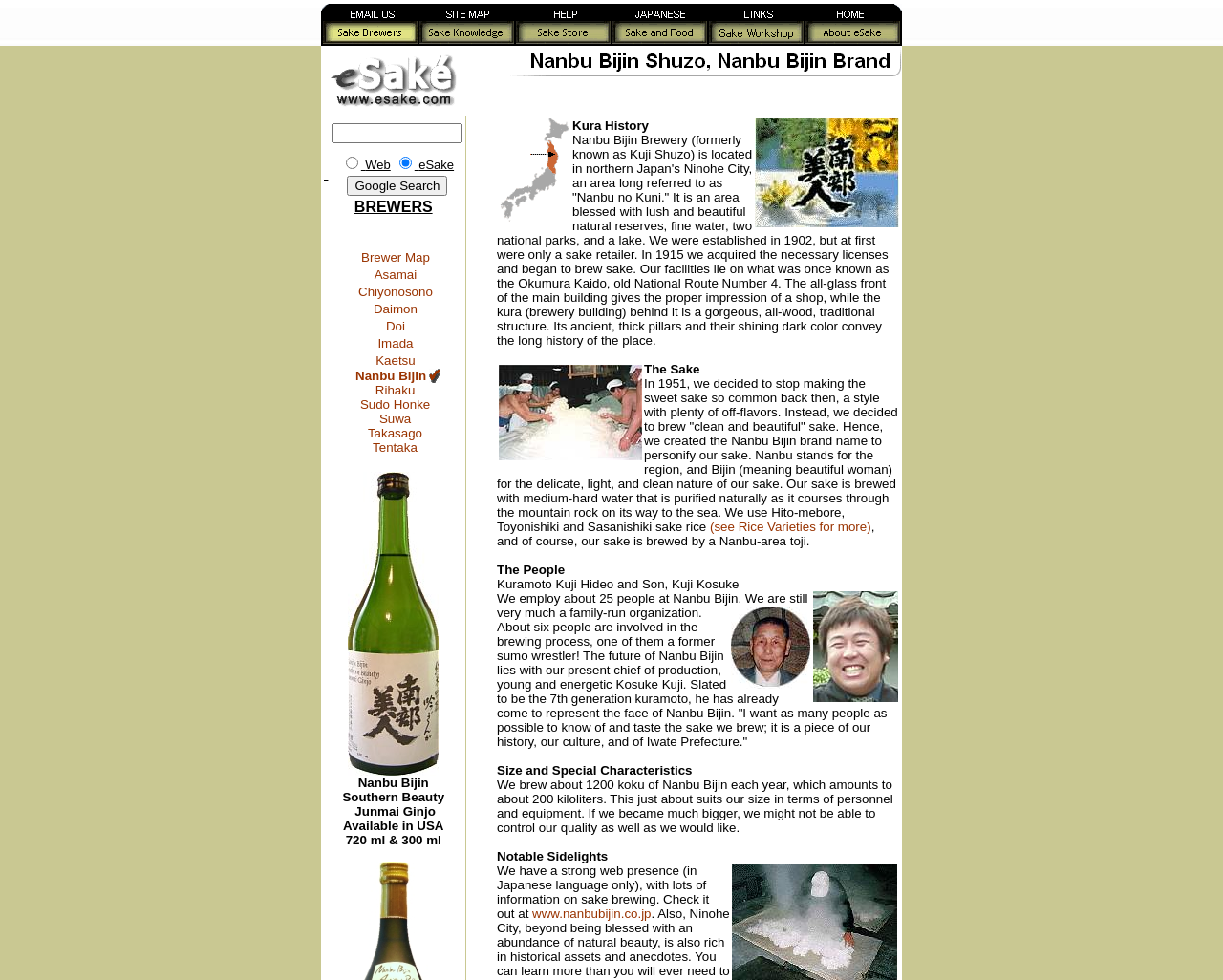Provide a short answer using a single word or phrase for the following question: 
What is the purpose of the image with the text 'red check'?

Indicate selection